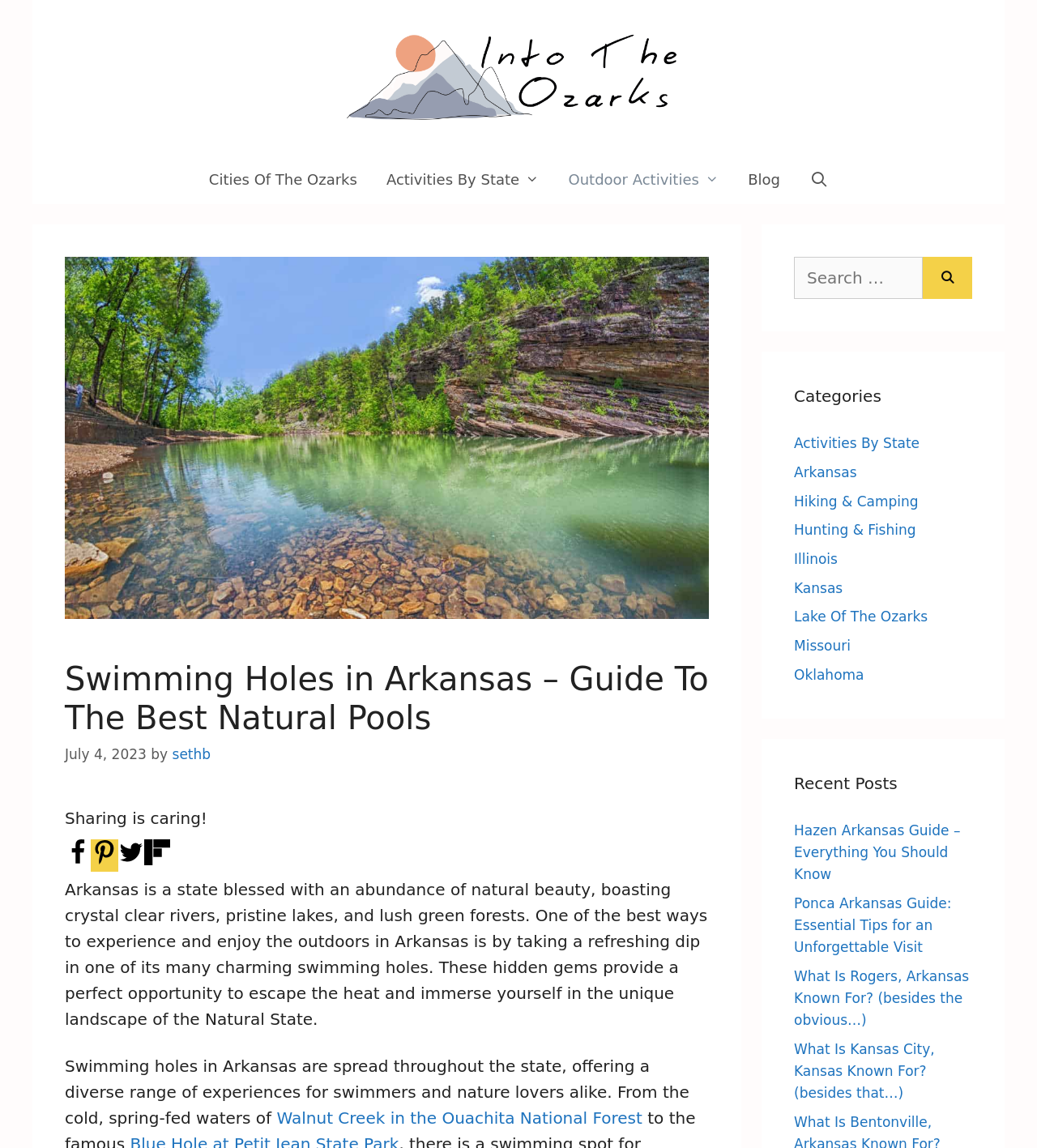For the element described, predict the bounding box coordinates as (top-left x, top-left y, bottom-right x, bottom-right y). All values should be between 0 and 1. Element description: Activities By State

[0.359, 0.136, 0.534, 0.178]